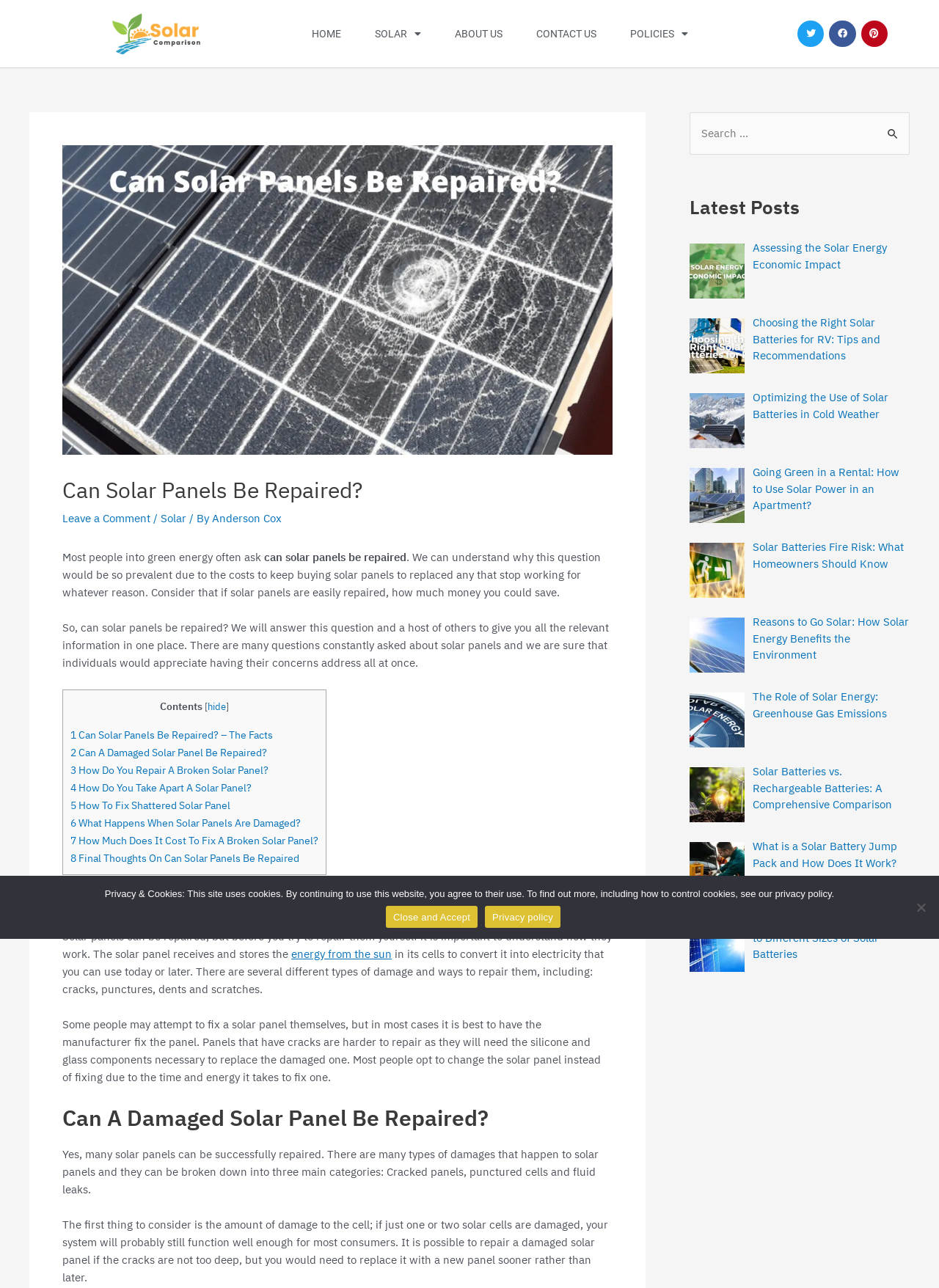Respond to the question below with a single word or phrase:
What is the main topic of this webpage?

Solar panels